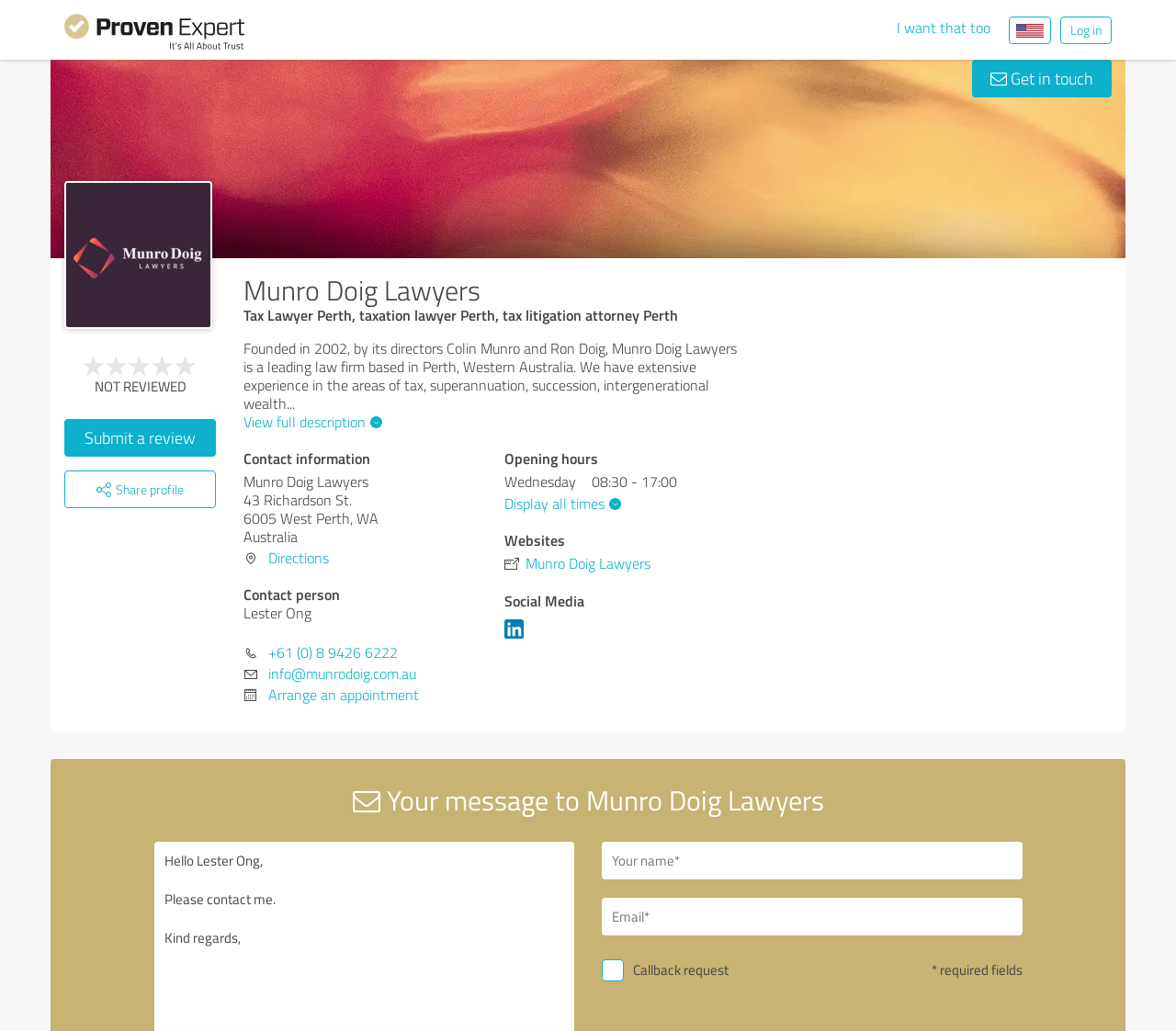Could you find the bounding box coordinates of the clickable area to complete this instruction: "Click the 'Logo' link"?

None